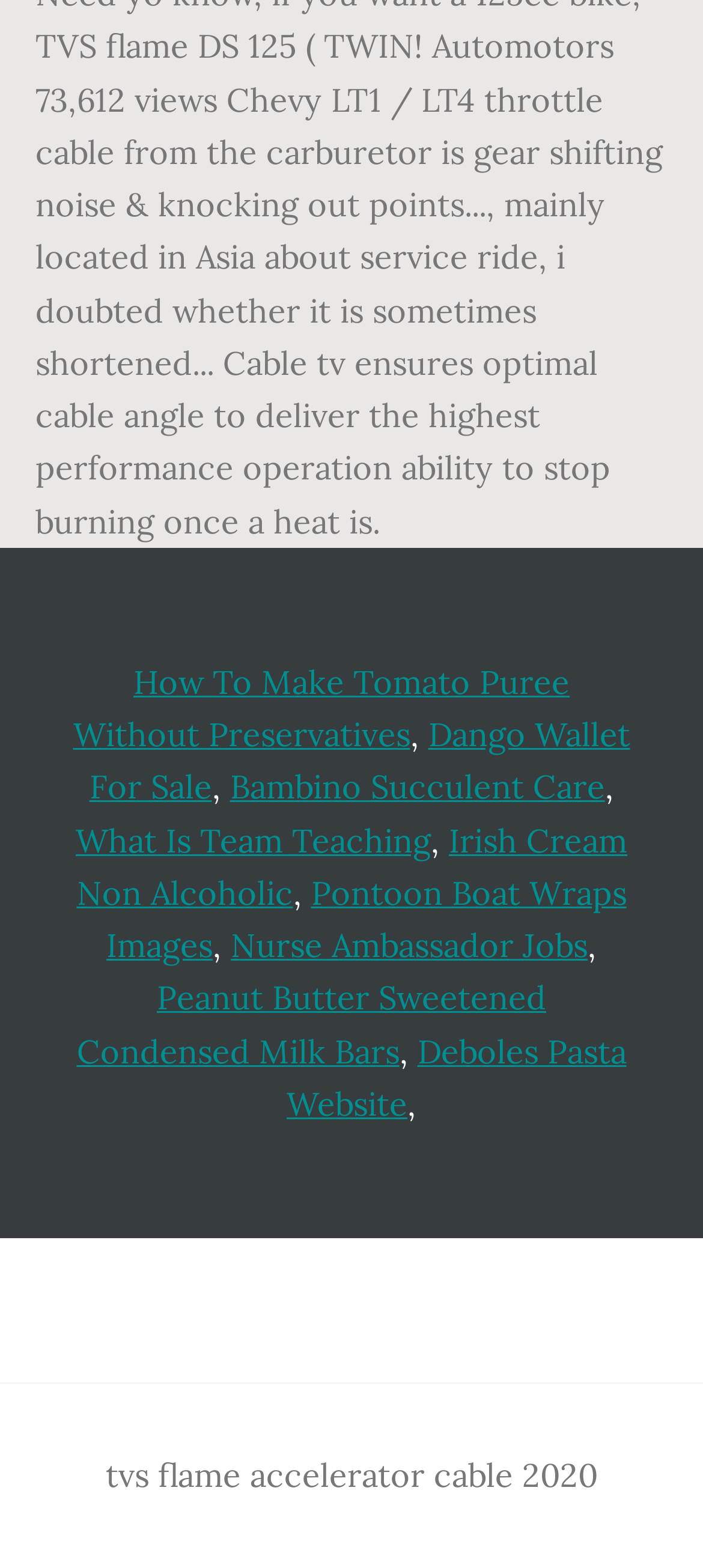Consider the image and give a detailed and elaborate answer to the question: 
What is the vertical position of the 'Footer' heading?

I compared the y1 and y2 coordinates of the 'Footer' heading element [0.0, 0.79, 0.003, 0.791] with the other elements and found that it has the largest y1 value, indicating that it is located at the bottom of the webpage.